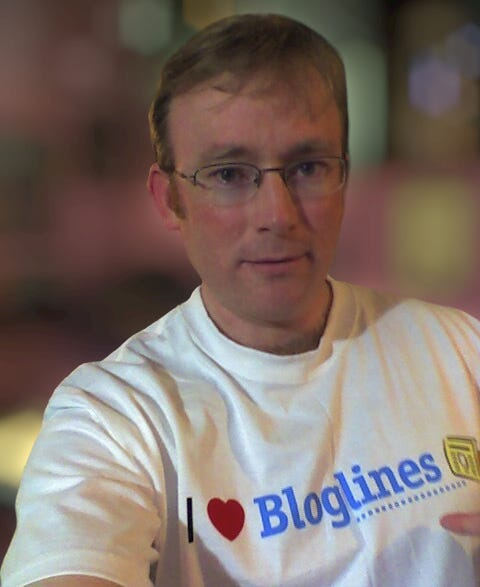Please reply with a single word or brief phrase to the question: 
Where is the photo likely taken?

Silicon Valley